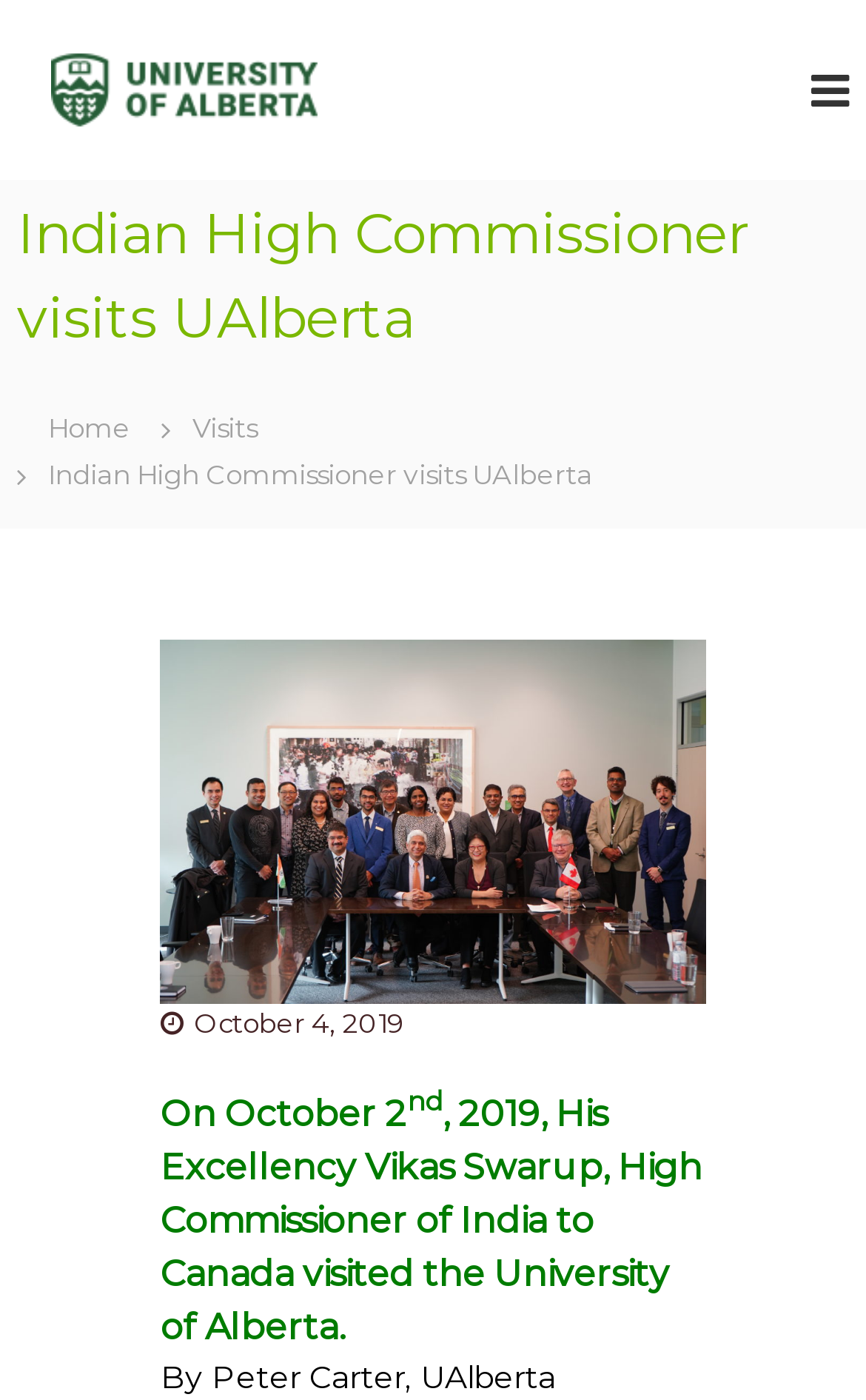Use a single word or phrase to answer the question: What is the name of the association?

Engage India